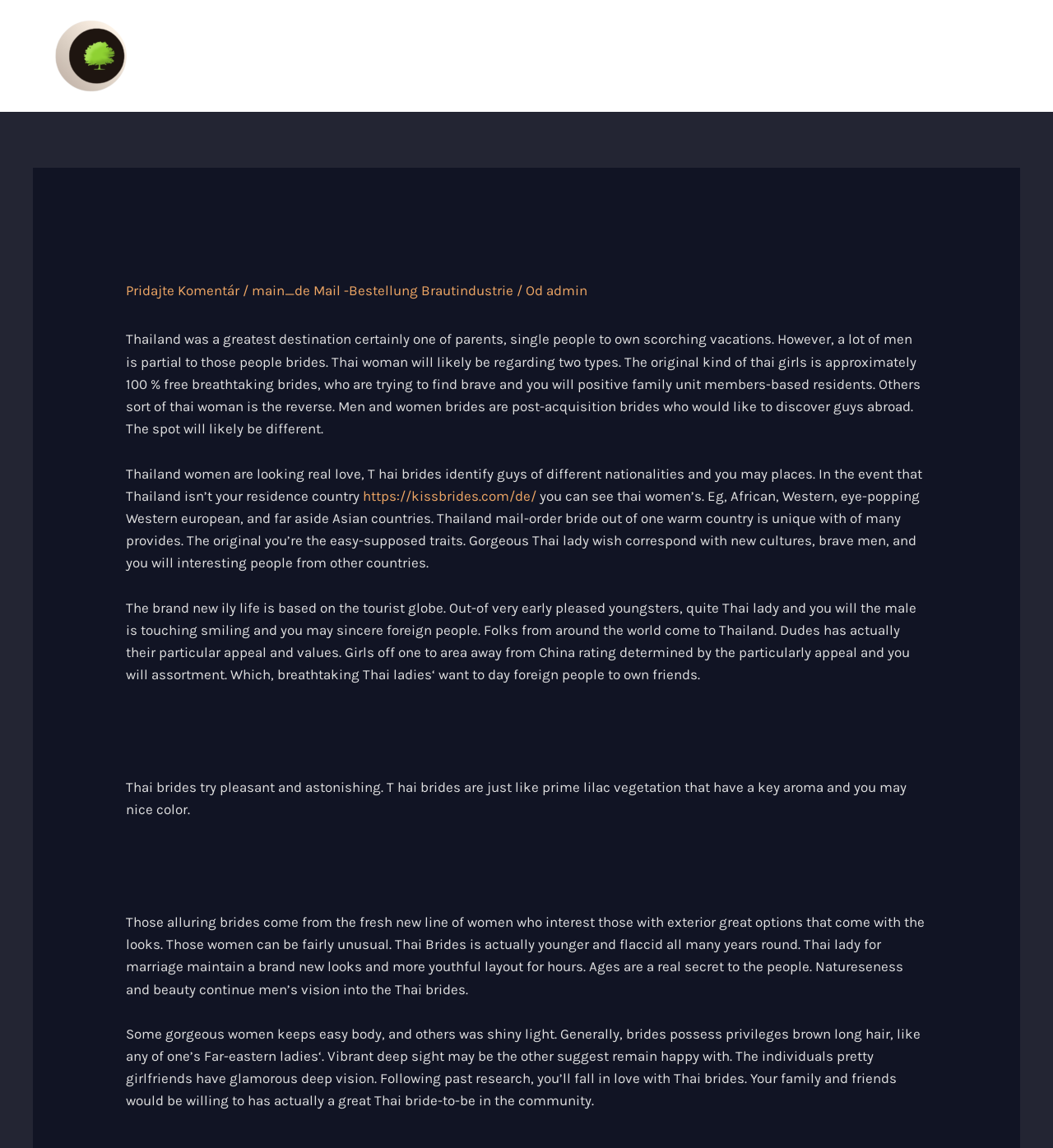Why do men find Thai brides attractive?
Observe the image and answer the question with a one-word or short phrase response.

Their beauty and nature